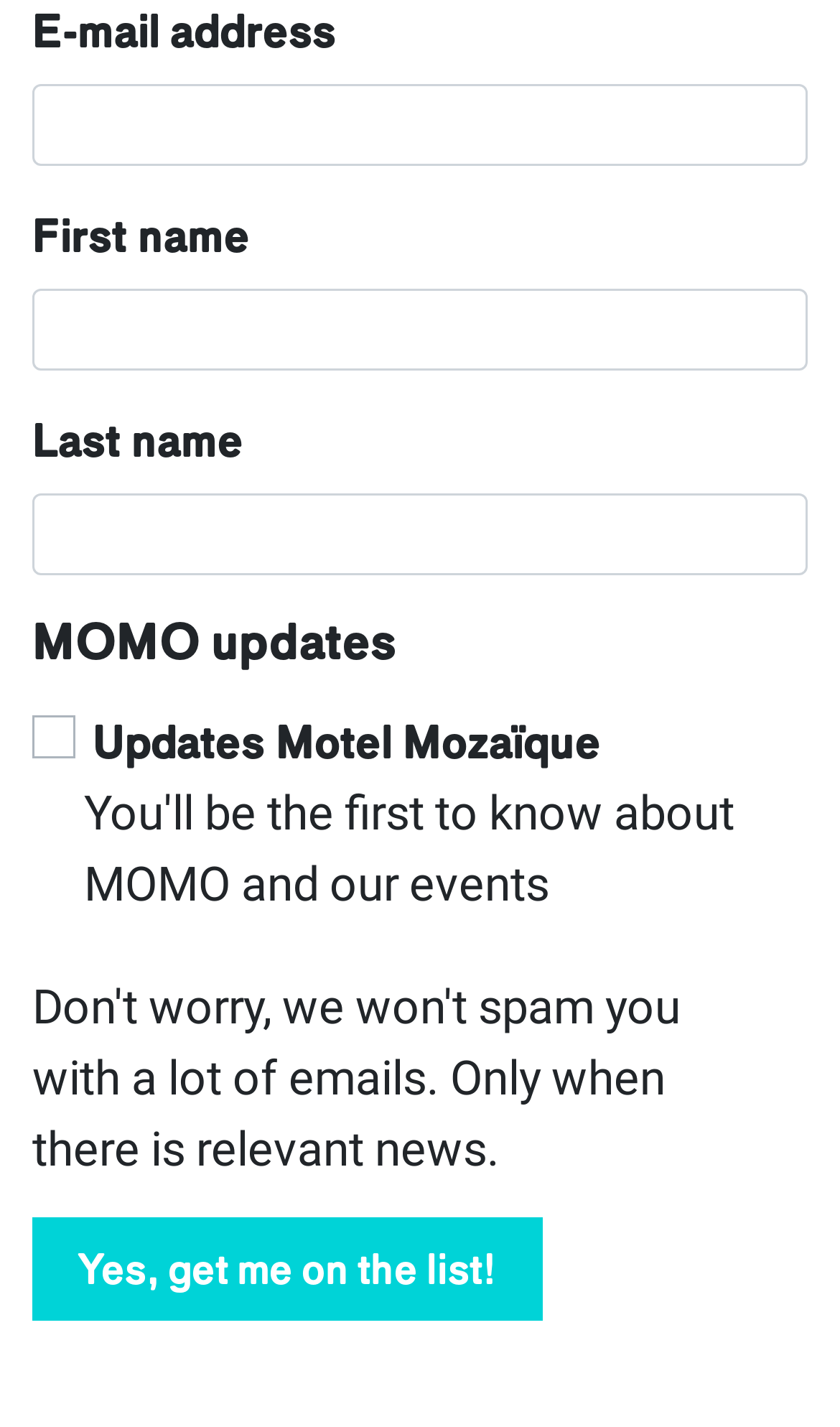Extract the bounding box of the UI element described as: "parent_node: Updates Motel Mozaïque name="newsletter[137]"".

[0.1, 0.495, 0.133, 0.515]